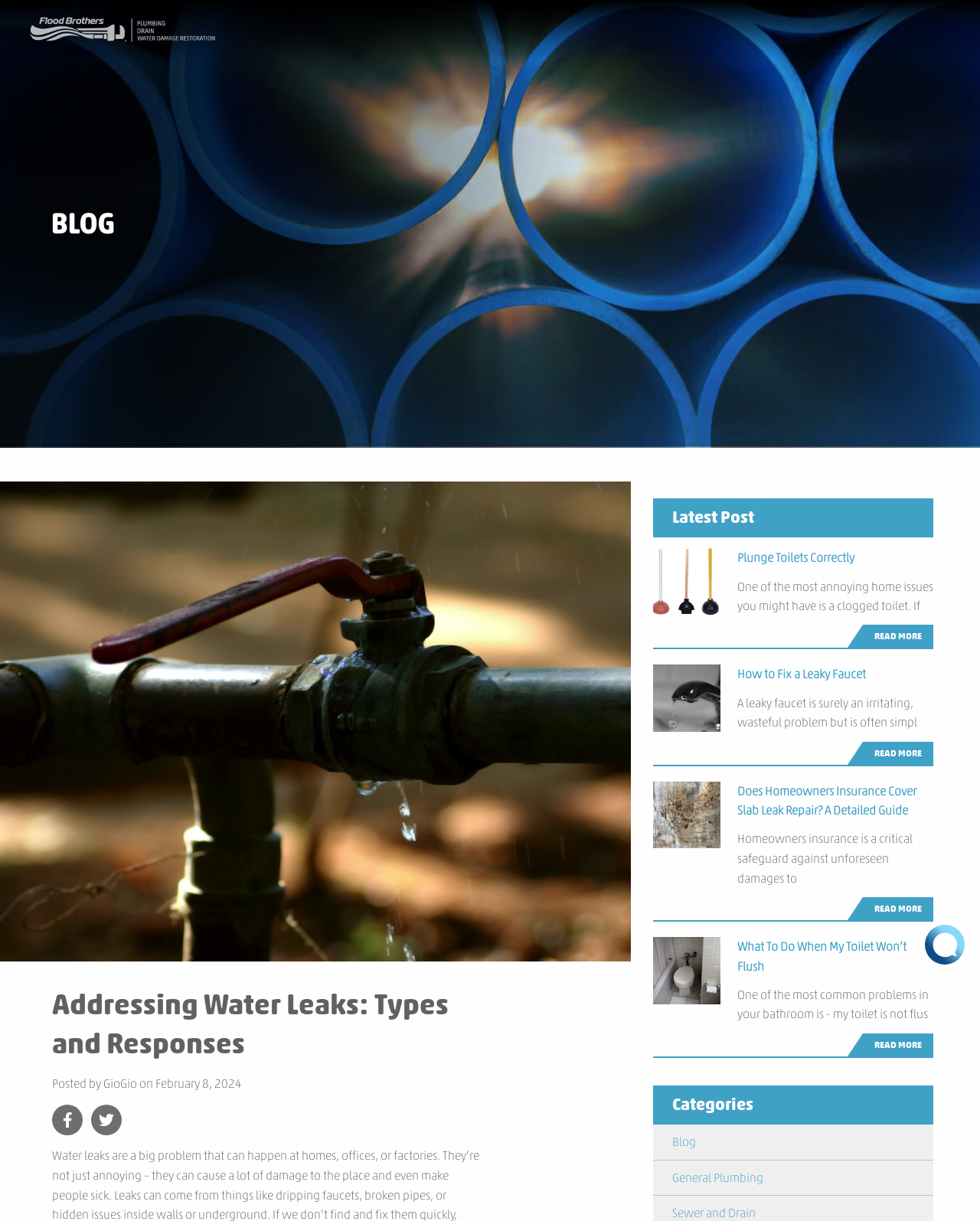Using the webpage screenshot, find the UI element described by Read More. Provide the bounding box coordinates in the format (top-left x, top-left y, bottom-right x, bottom-right y), ensuring all values are floating point numbers between 0 and 1.

[0.881, 0.607, 0.952, 0.626]